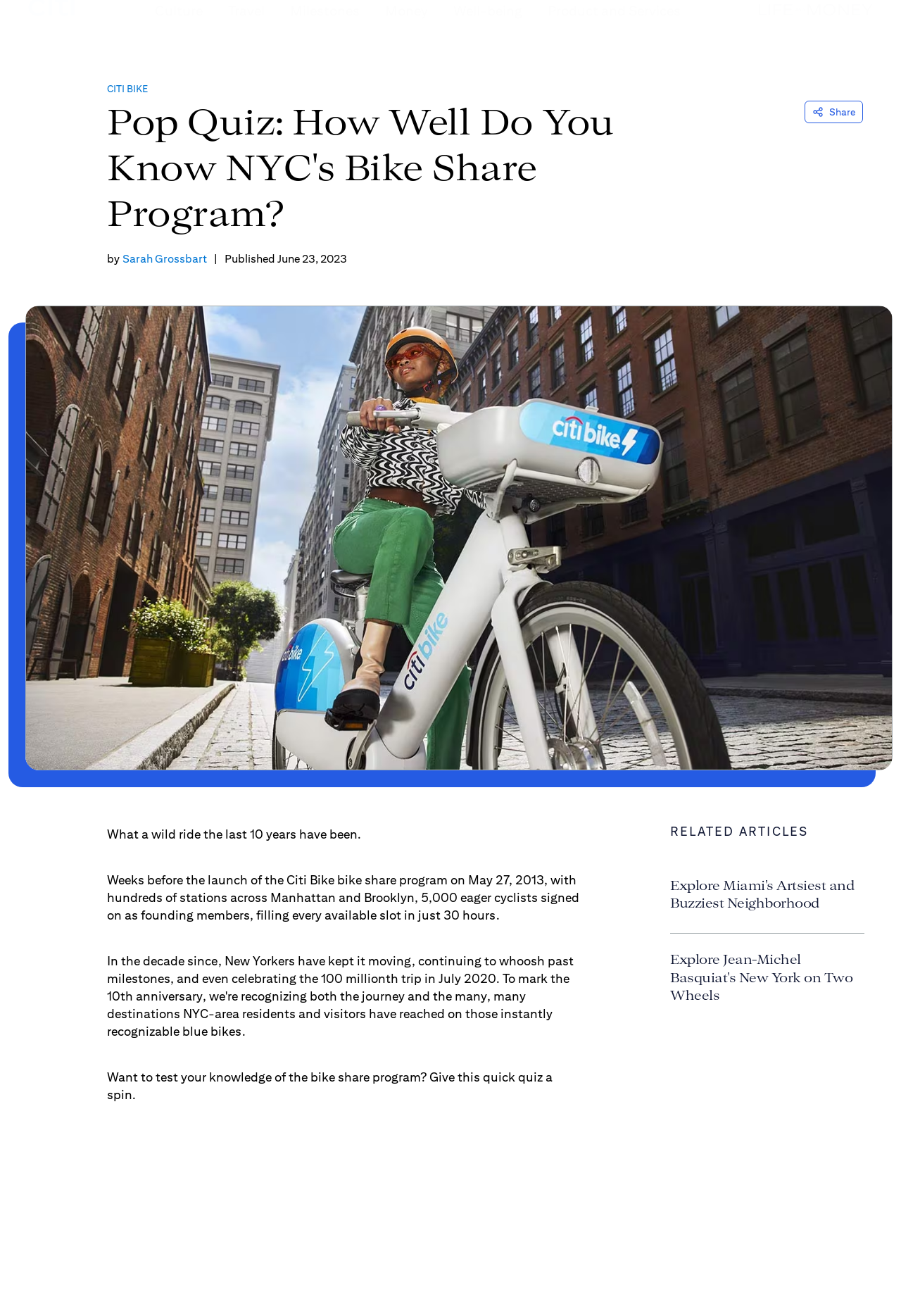Identify the bounding box coordinates of the area you need to click to perform the following instruction: "Click the Citi logo".

[0.031, 0.012, 0.085, 0.037]